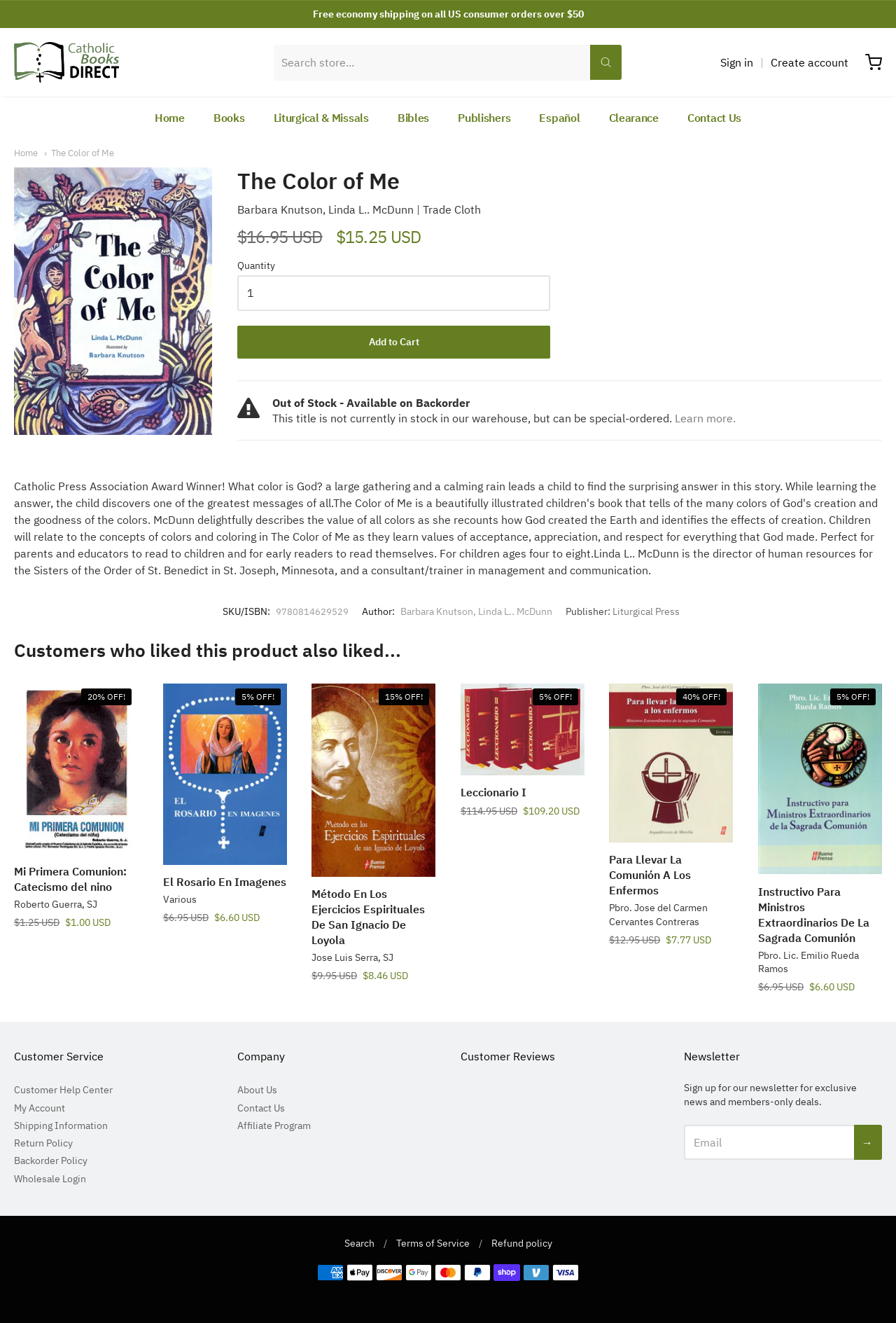What is the price of the book 'The Color of Me'?
Please provide a single word or phrase based on the screenshot.

$16.95 USD